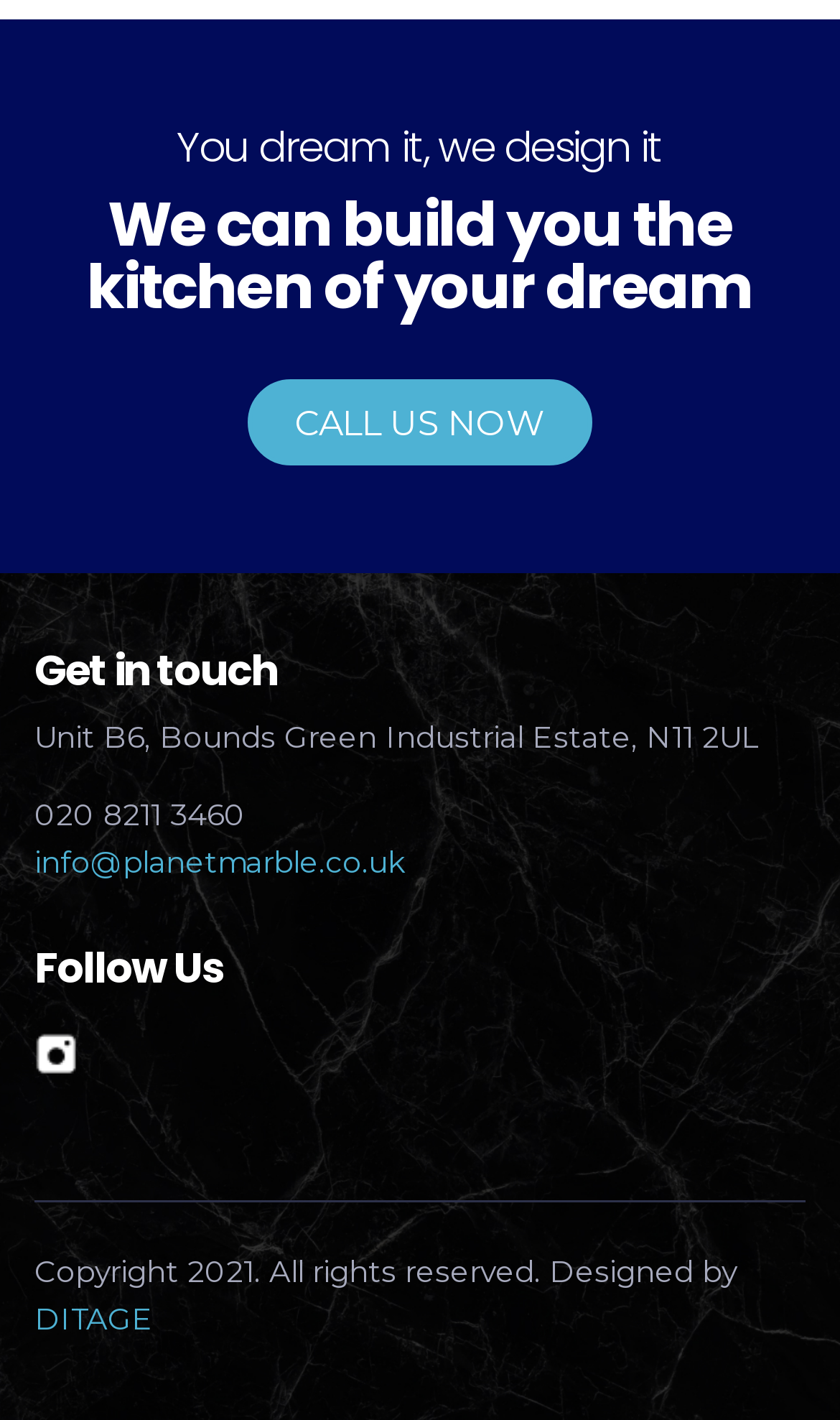Find the bounding box coordinates for the HTML element described in this sentence: "info@planetmarble.co.uk". Provide the coordinates as four float numbers between 0 and 1, in the format [left, top, right, bottom].

[0.041, 0.595, 0.482, 0.619]